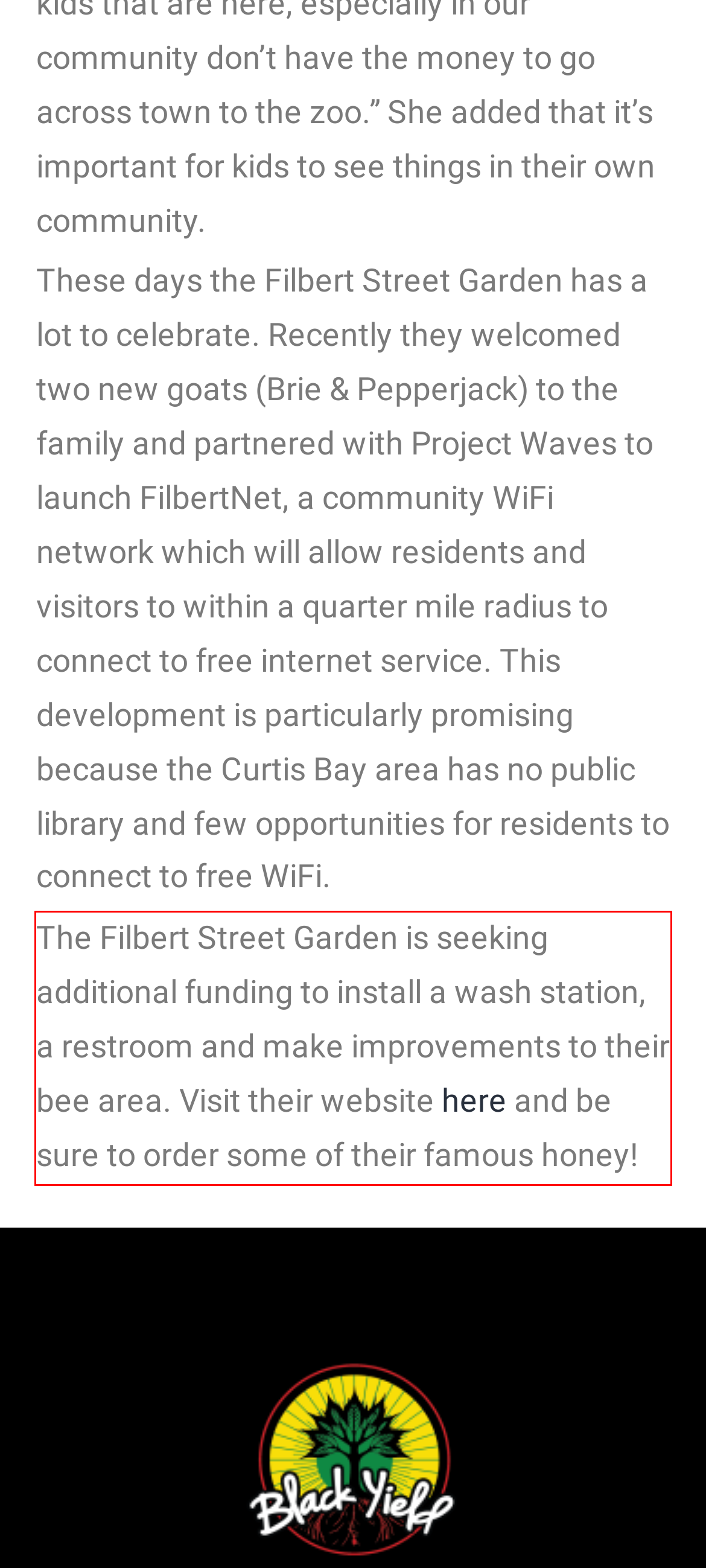Inspect the webpage screenshot that has a red bounding box and use OCR technology to read and display the text inside the red bounding box.

The Filbert Street Garden is seeking additional funding to install a wash station, a restroom and make improvements to their bee area. Visit their website here and be sure to order some of their famous honey!